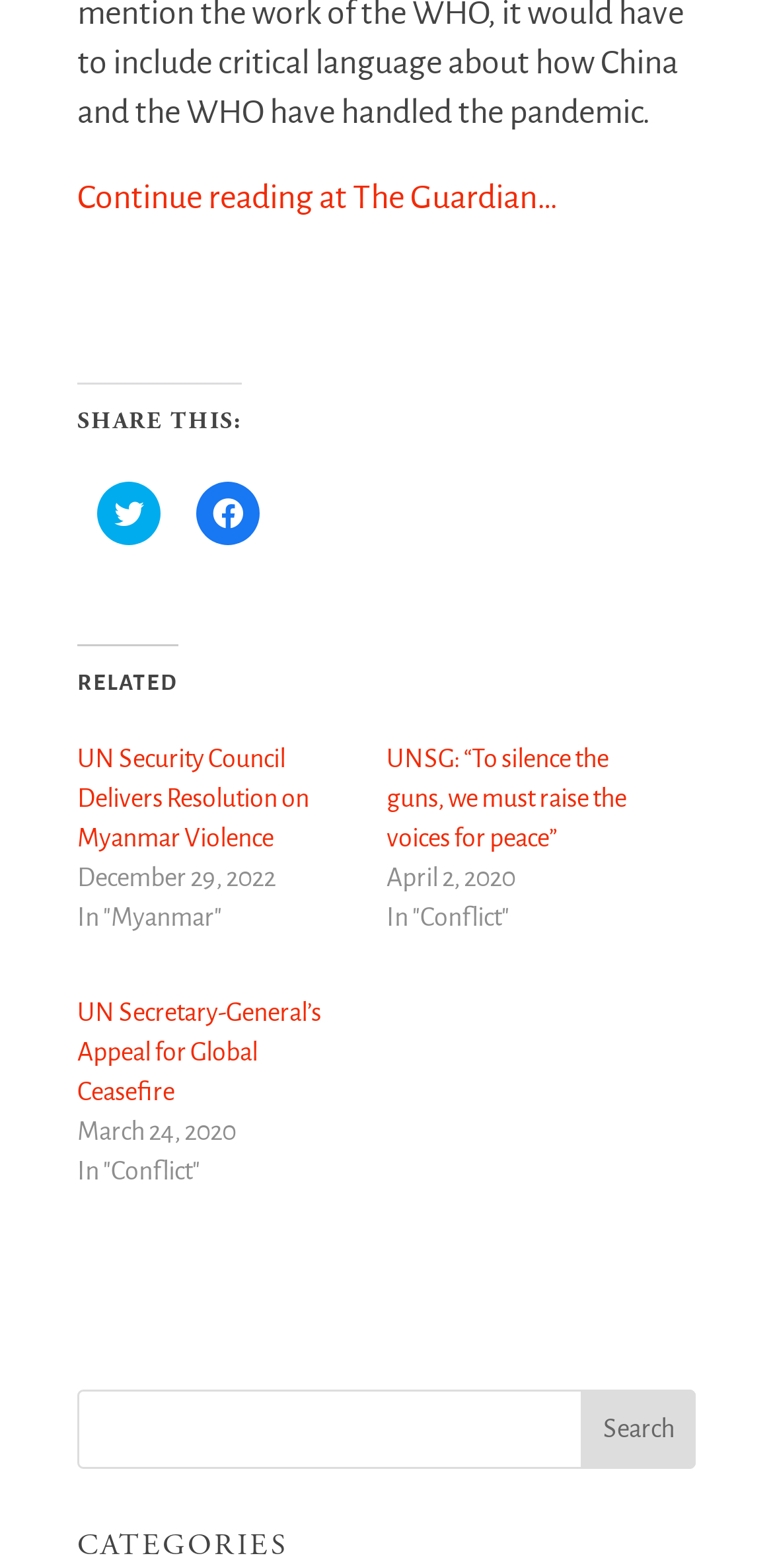Reply to the question with a brief word or phrase: How many social media platforms are available for sharing?

2